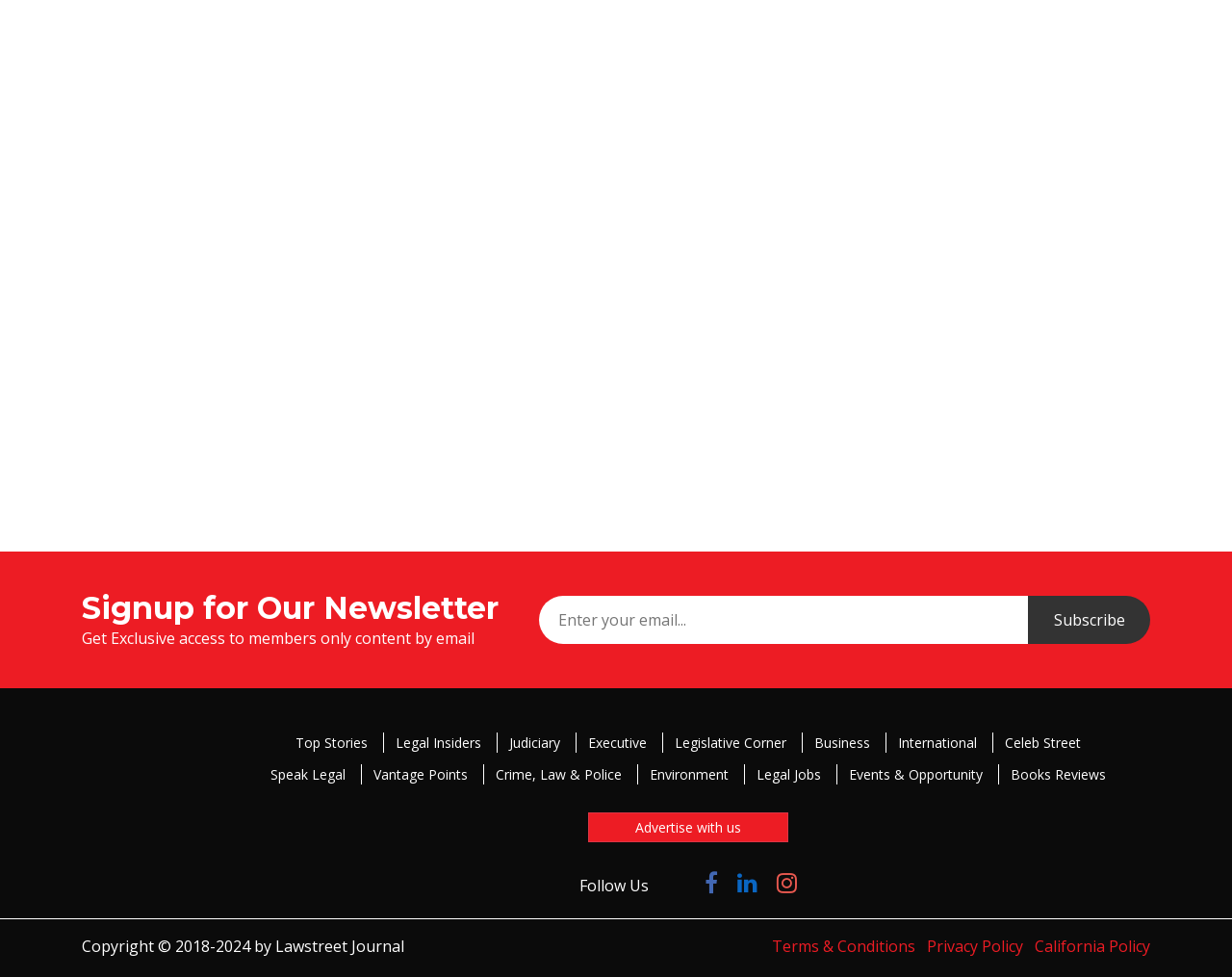Identify the bounding box coordinates necessary to click and complete the given instruction: "Advertise with us".

[0.477, 0.832, 0.64, 0.862]